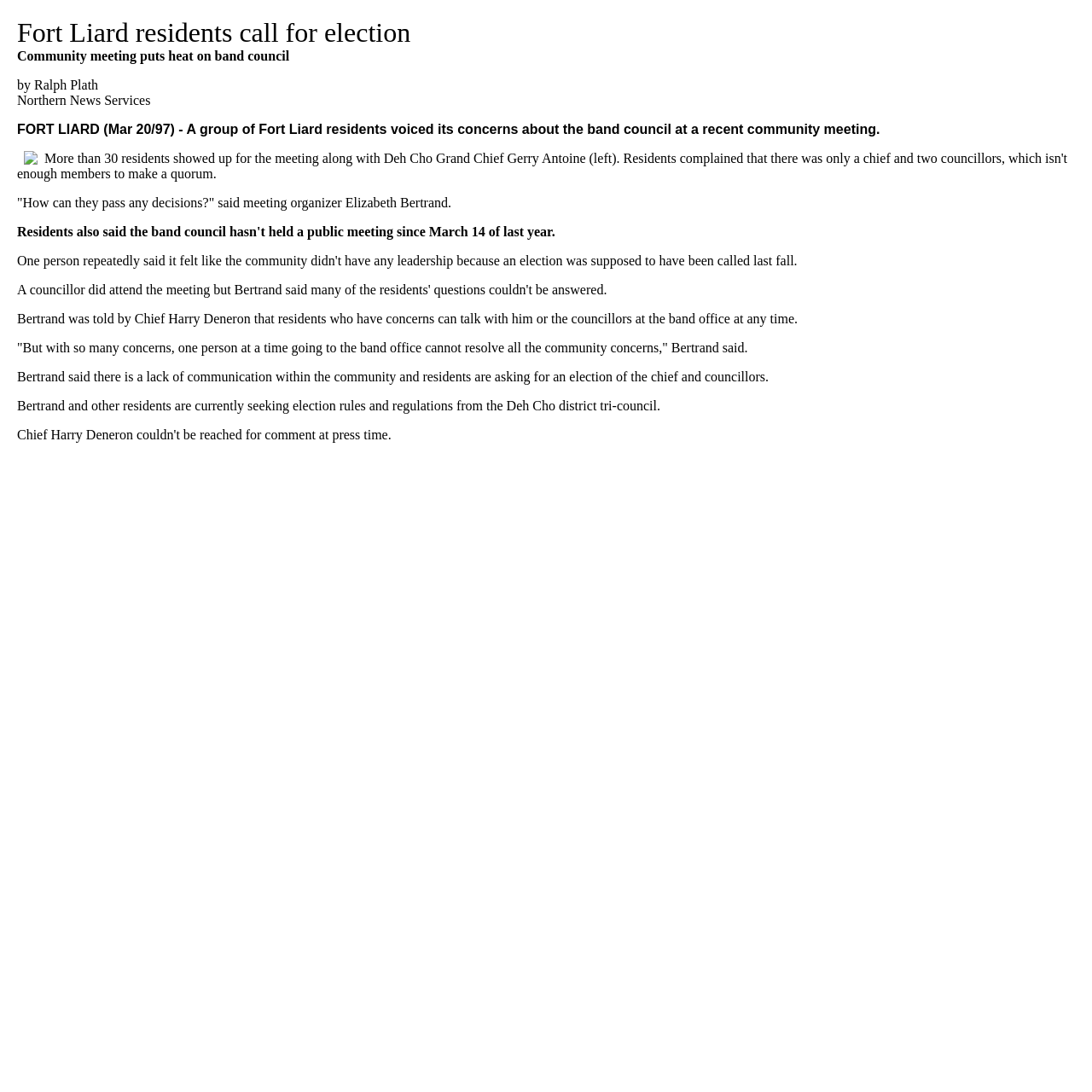What is the name of the meeting organizer?
Using the visual information, answer the question in a single word or phrase.

Elizabeth Bertrand